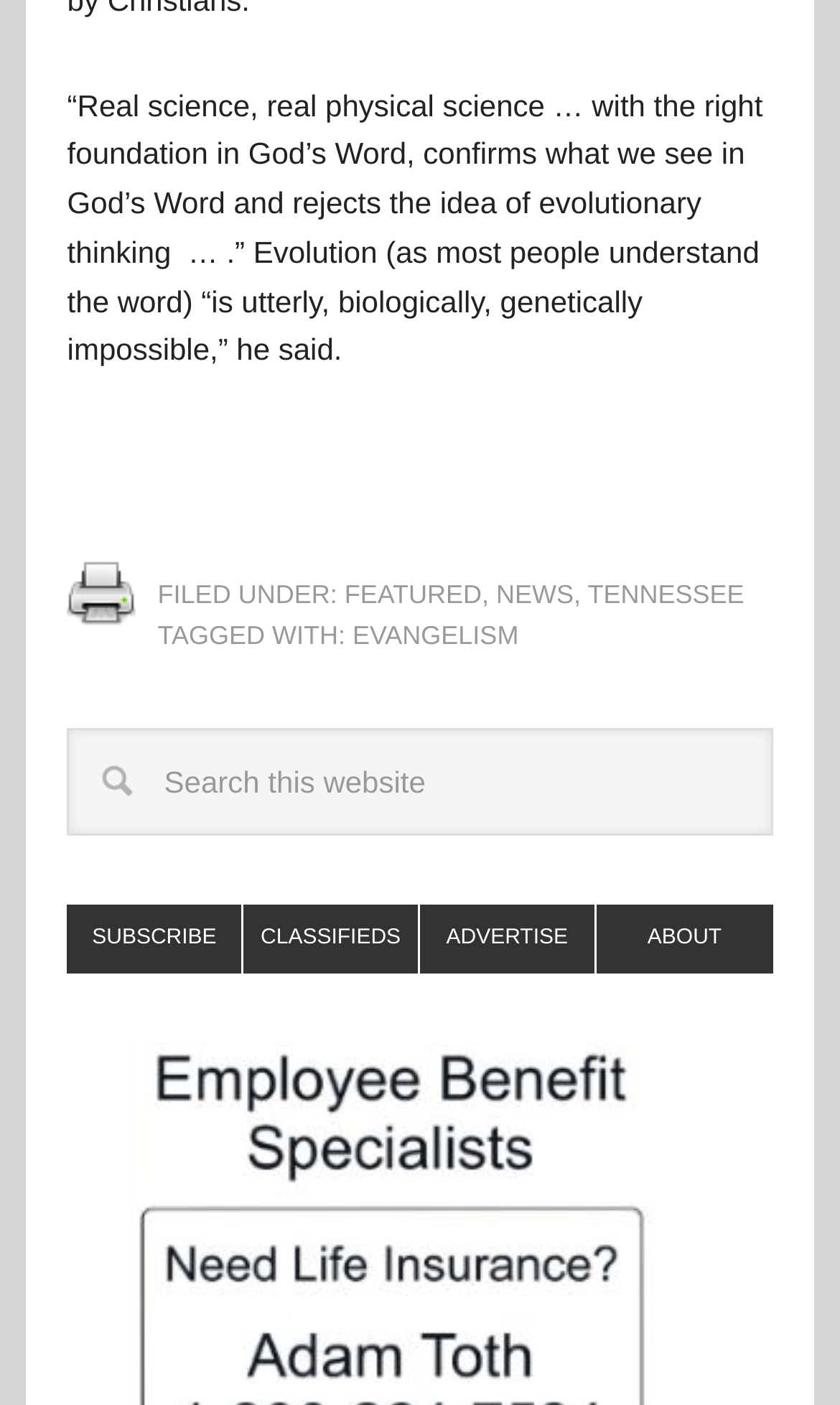Determine the bounding box coordinates of the clickable region to carry out the instruction: "Visit Facebook page".

[0.08, 0.307, 0.203, 0.38]